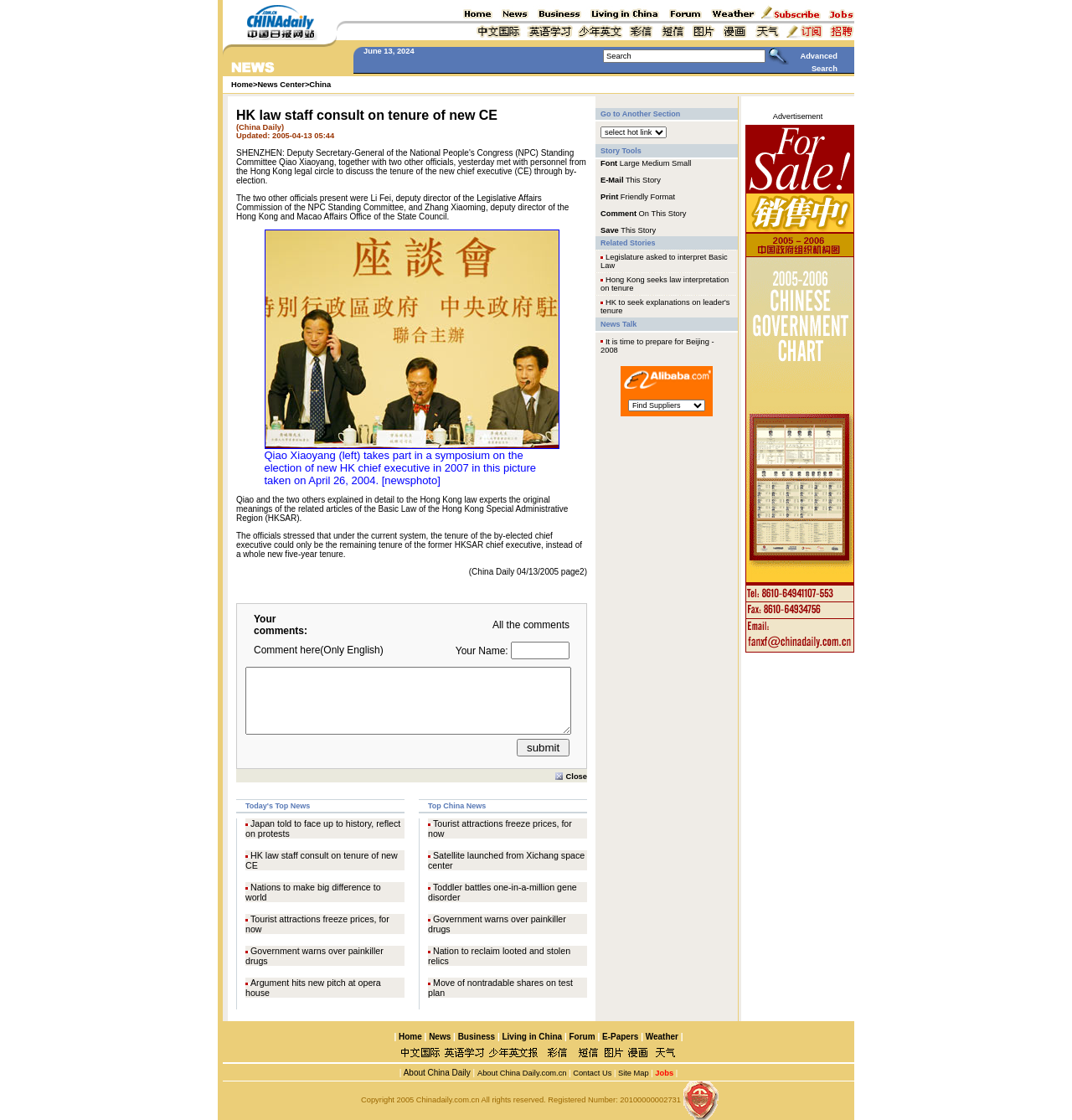Find and provide the bounding box coordinates for the UI element described with: "name="author" placeholder="Name *"".

None